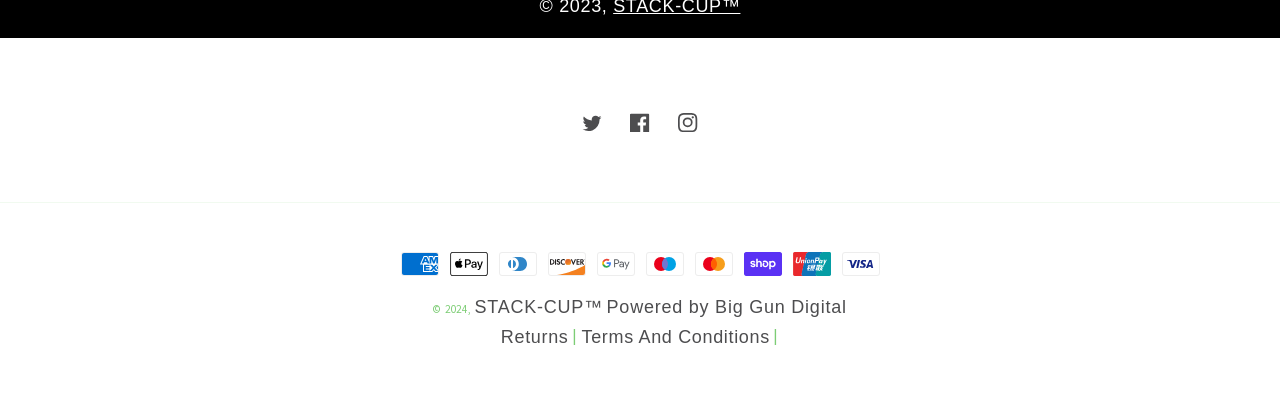Answer the question below with a single word or a brief phrase: 
What payment methods are accepted?

Multiple